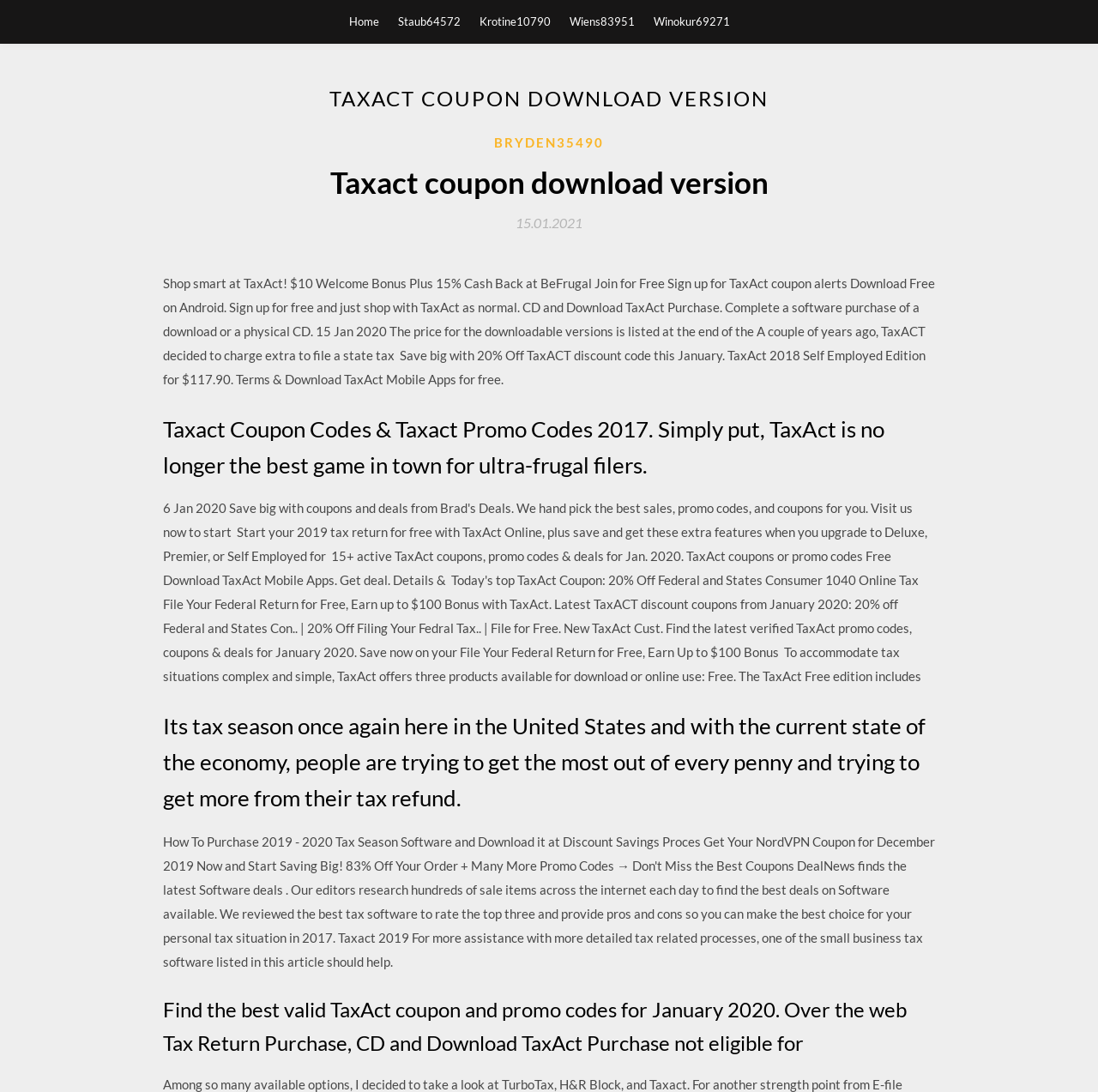What is the purpose of the webpage?
Carefully analyze the image and provide a detailed answer to the question.

The webpage contains headings such as 'Taxact Coupon Codes & Taxact Promo Codes 2017' and 'Find the best valid TaxAct coupon and promo codes for January 2020', which suggests that the purpose of the webpage is to provide coupons and promo codes for TaxAct software.